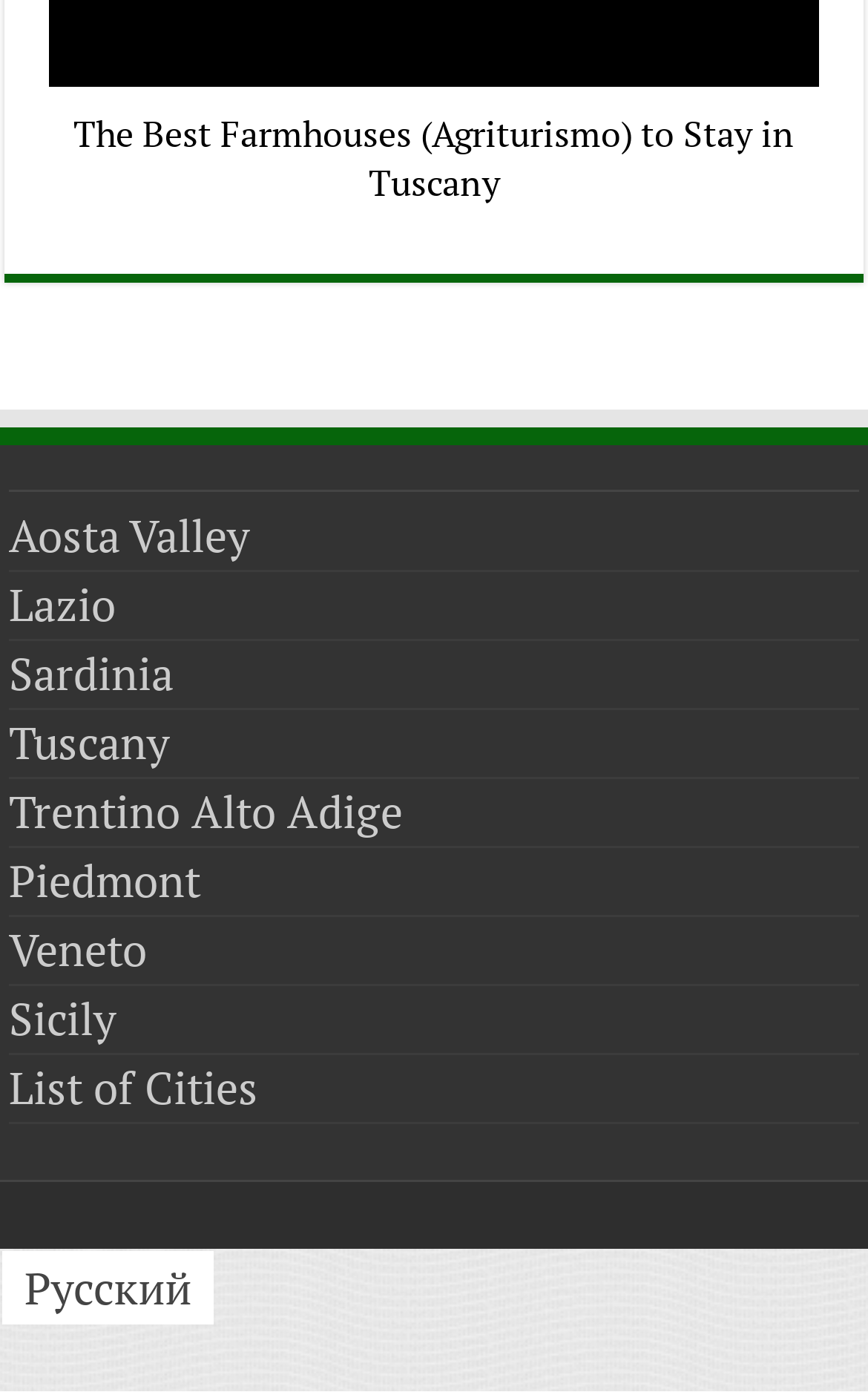Answer with a single word or phrase: 
How many regions are listed?

11